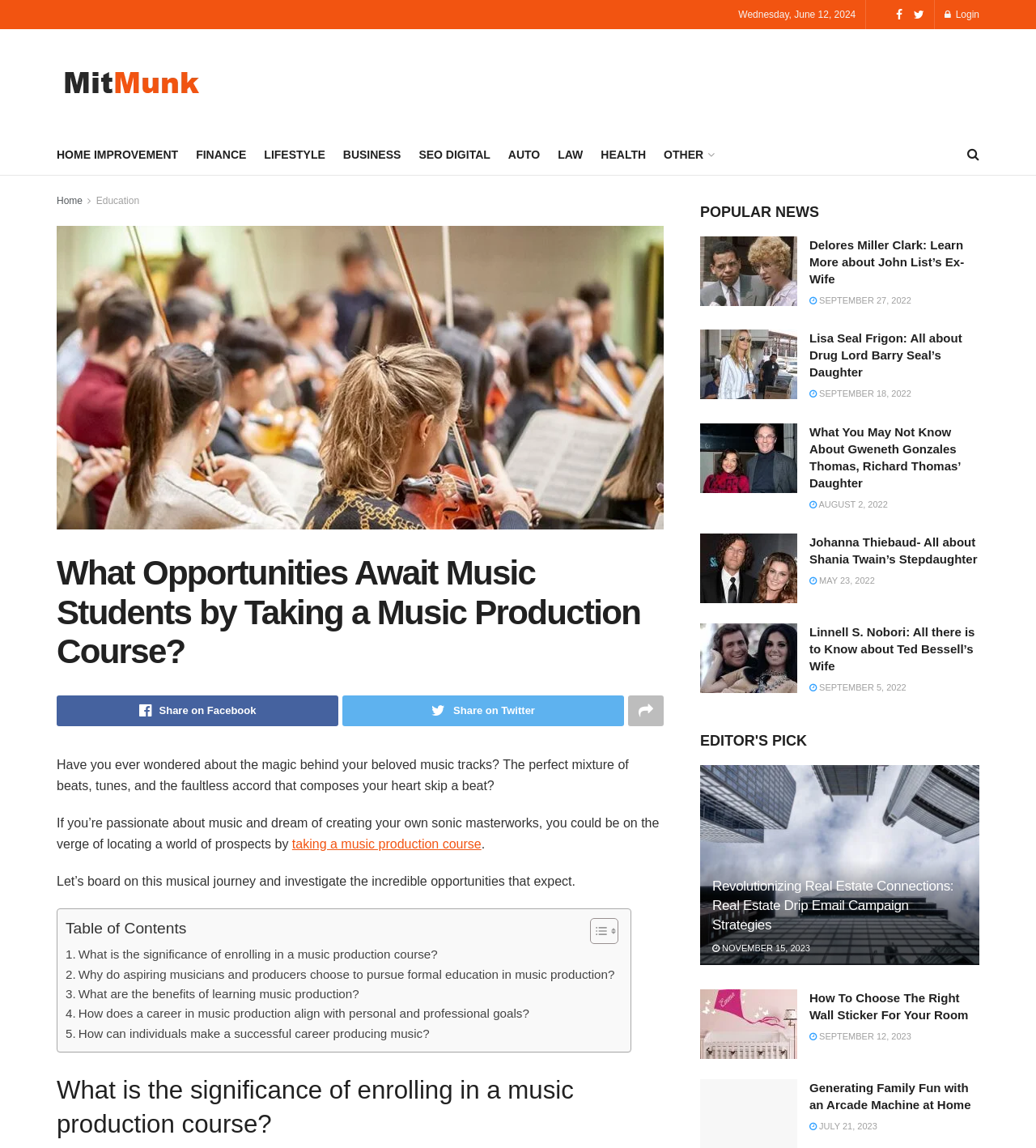Please specify the coordinates of the bounding box for the element that should be clicked to carry out this instruction: "View the 'EDITOR'S PICK' section". The coordinates must be four float numbers between 0 and 1, formatted as [left, top, right, bottom].

[0.676, 0.635, 0.779, 0.656]